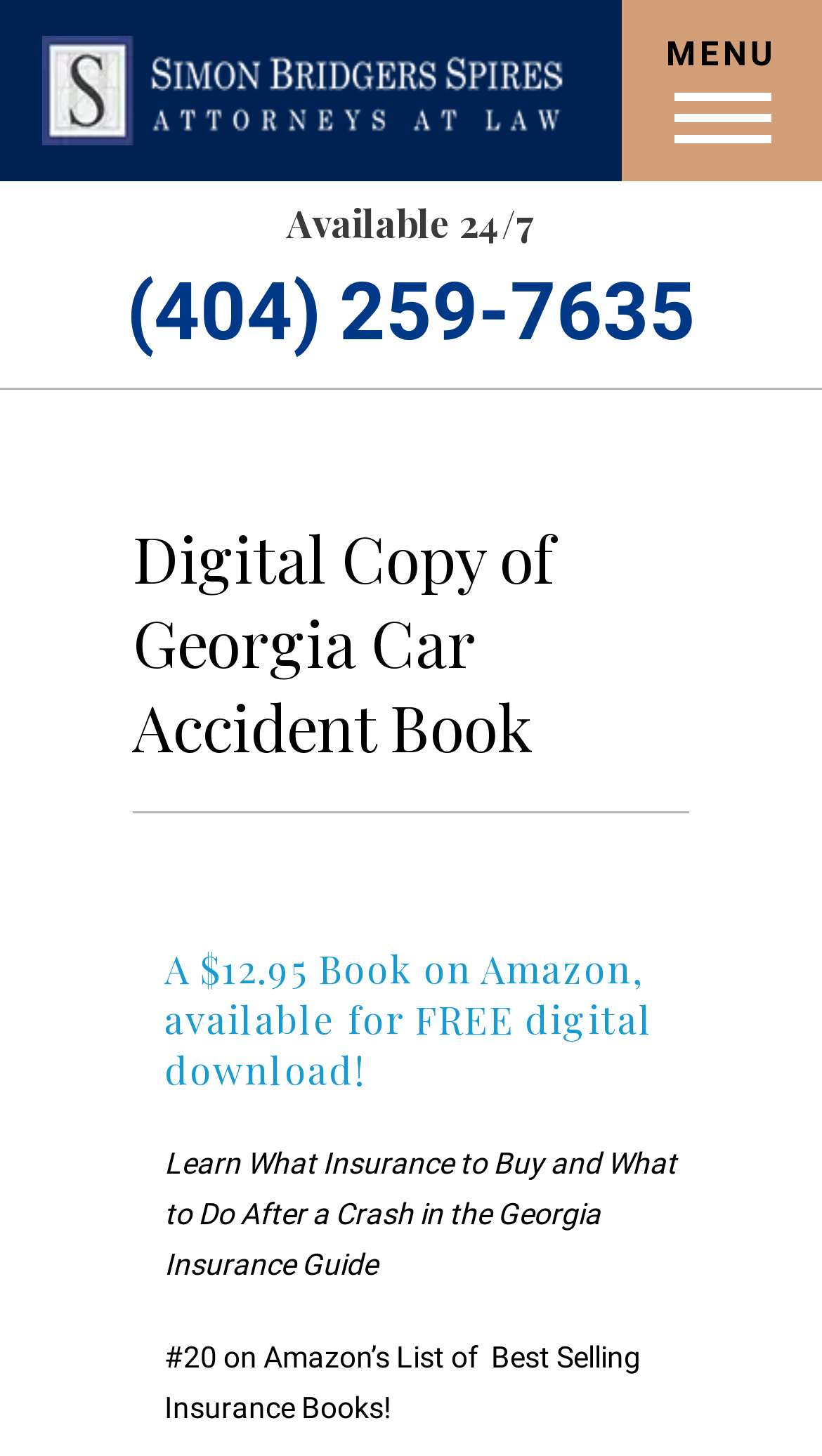What is the main heading of this webpage? Please extract and provide it.

Digital Copy of Georgia Car Accident Book